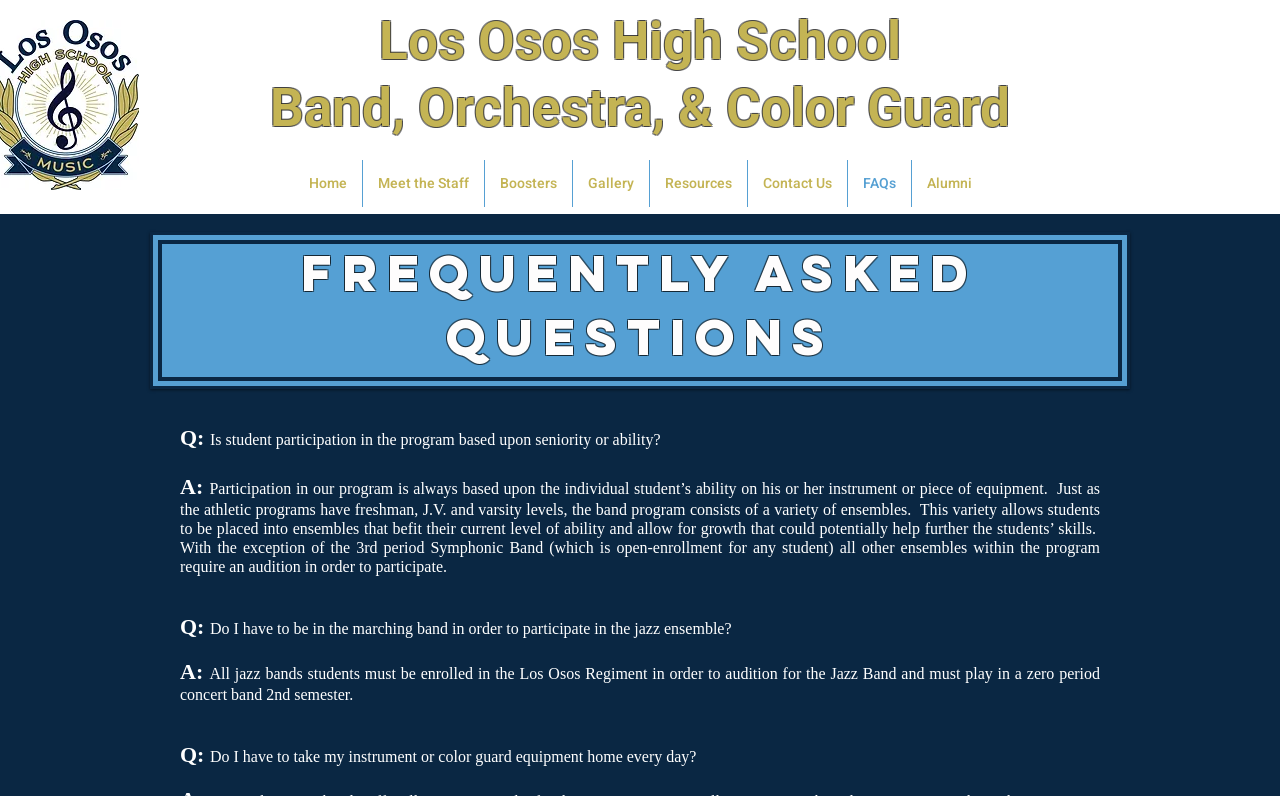Please determine the bounding box coordinates of the element's region to click in order to carry out the following instruction: "Click on the Home link". The coordinates should be four float numbers between 0 and 1, i.e., [left, top, right, bottom].

[0.229, 0.201, 0.282, 0.26]